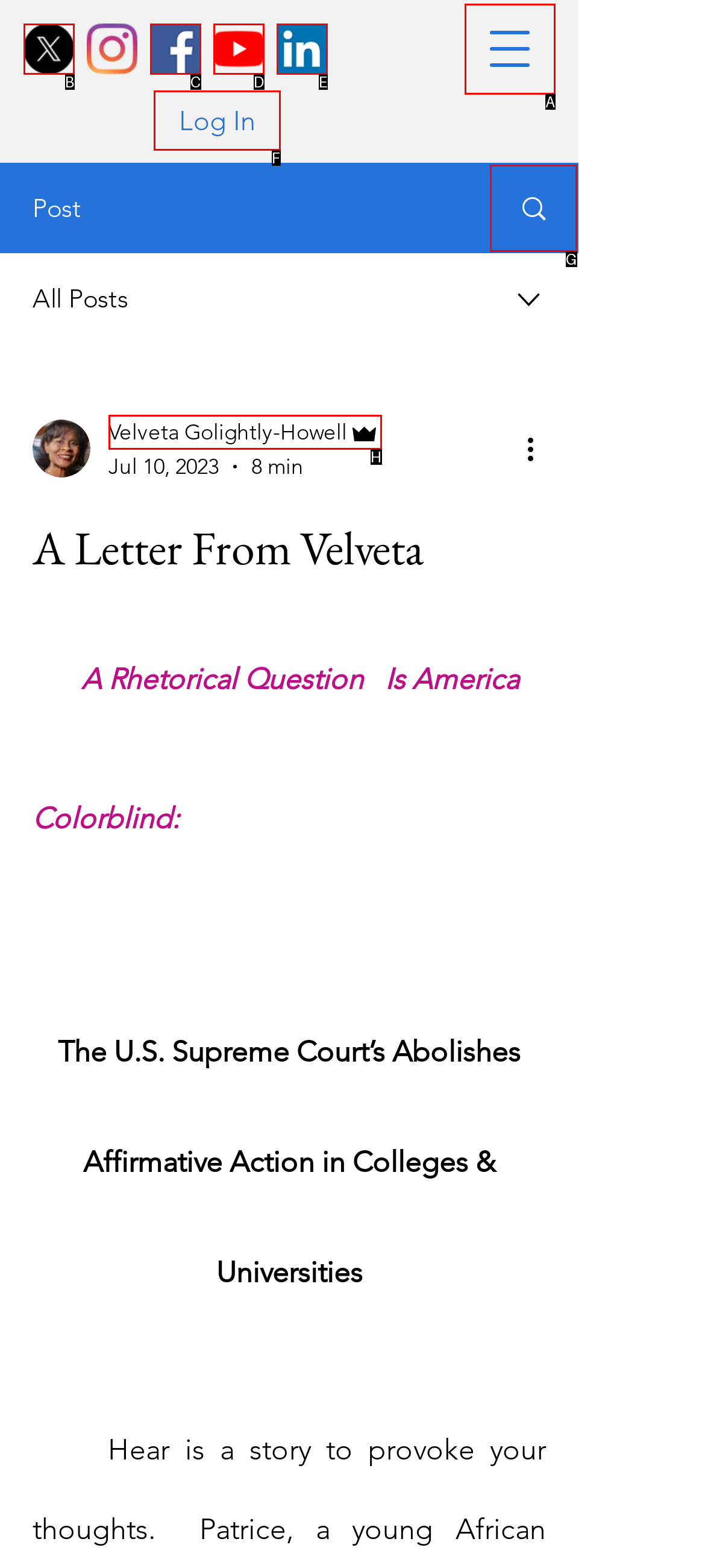Determine the UI element that matches the description: Log In
Answer with the letter from the given choices.

F